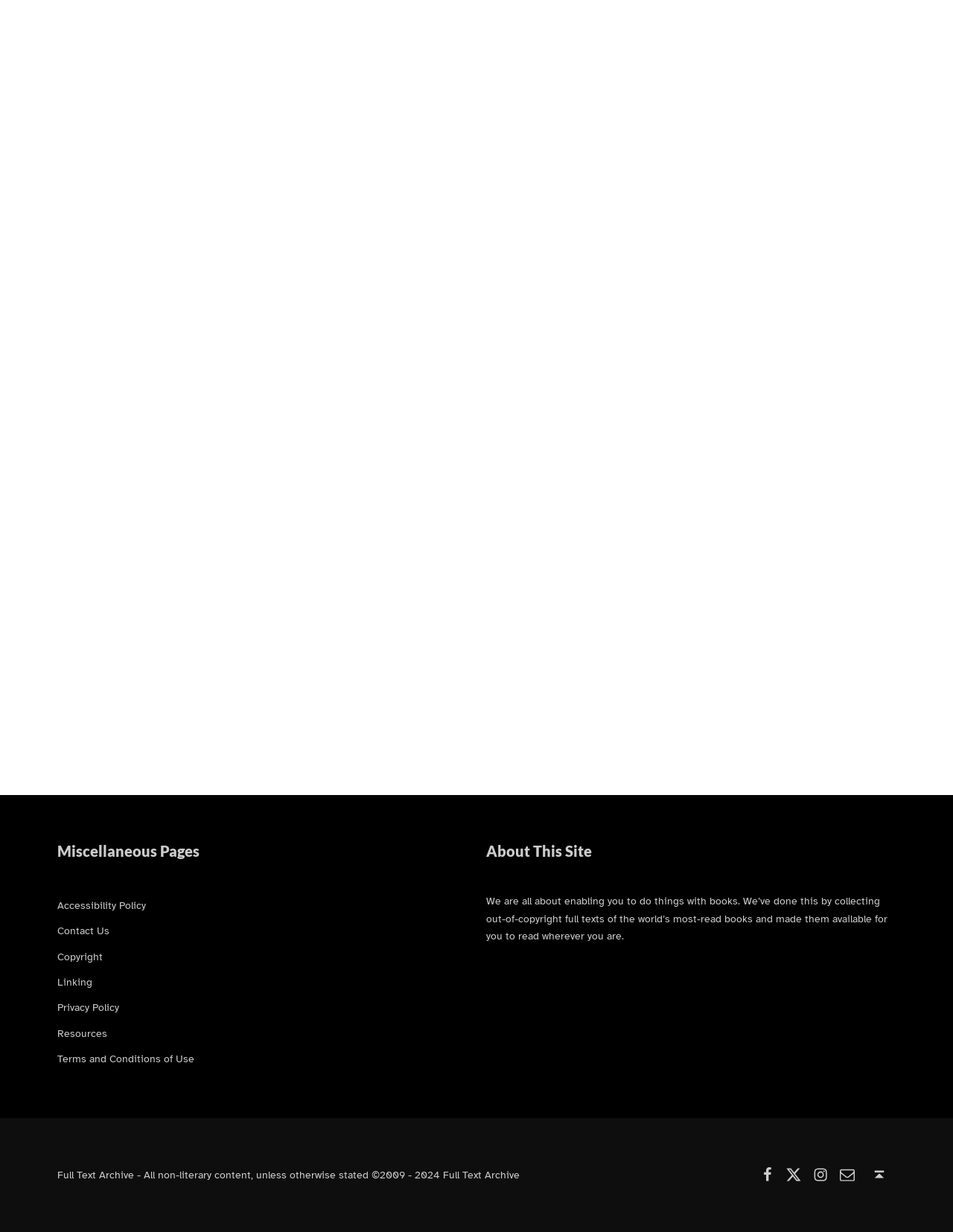Please identify the bounding box coordinates of the element's region that I should click in order to complete the following instruction: "Read The World’s Desire by Andrew Lang". The bounding box coordinates consist of four float numbers between 0 and 1, i.e., [left, top, right, bottom].

[0.417, 0.428, 0.577, 0.547]